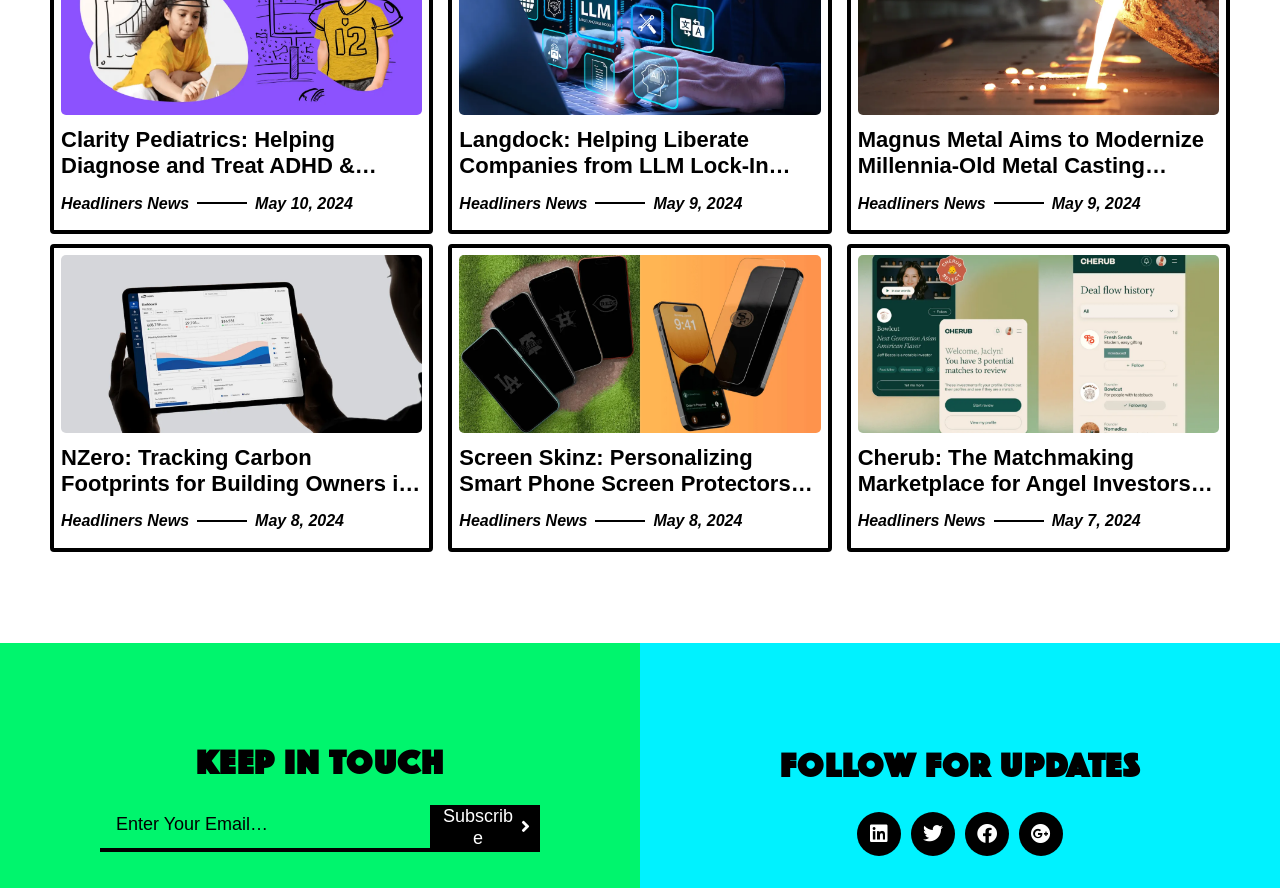Please find and report the bounding box coordinates of the element to click in order to perform the following action: "Read about NZero". The coordinates should be expressed as four float numbers between 0 and 1, in the format [left, top, right, bottom].

[0.048, 0.501, 0.322, 0.588]